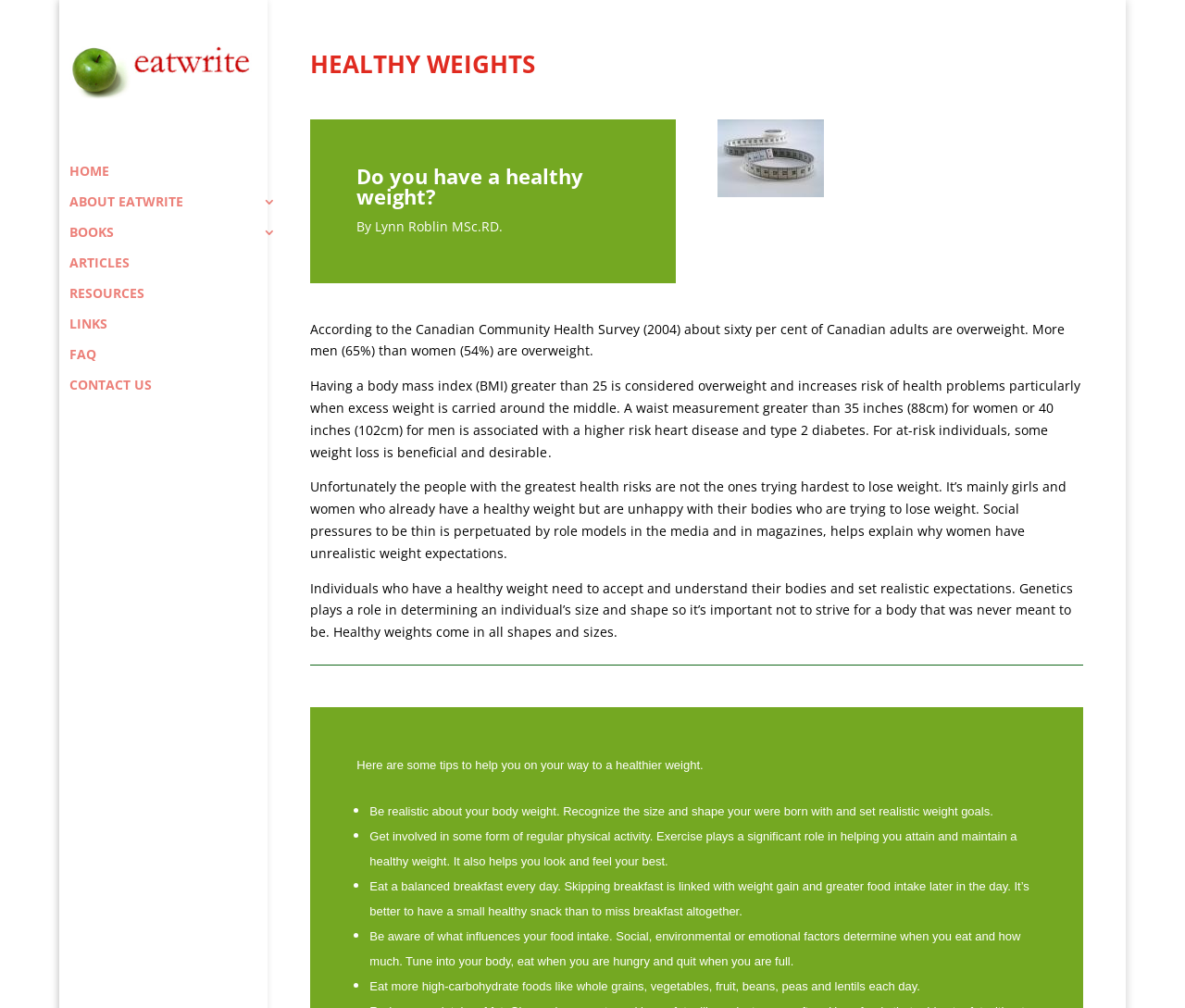Respond to the following query with just one word or a short phrase: 
What percentage of Canadian adults are overweight?

sixty per cent